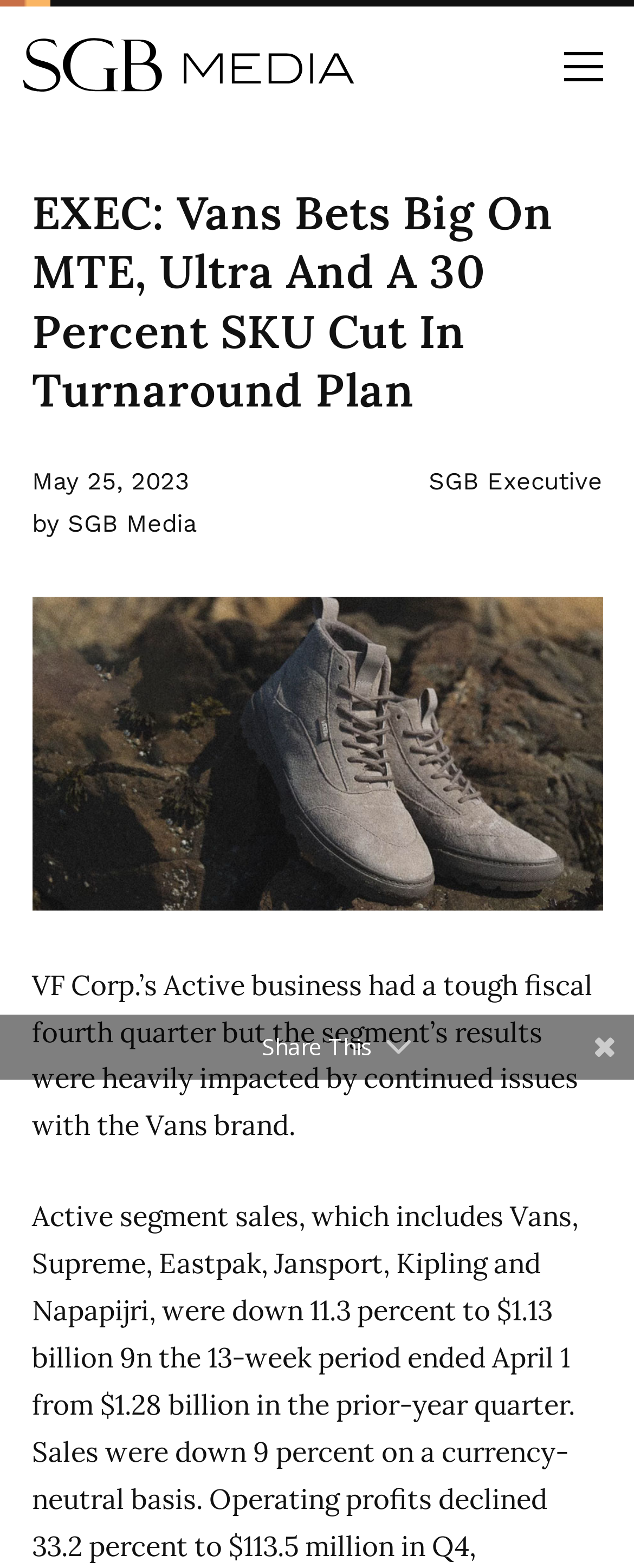Locate the bounding box coordinates of the UI element described by: "SGB Executive". Provide the coordinates as four float numbers between 0 and 1, formatted as [left, top, right, bottom].

[0.676, 0.297, 0.95, 0.316]